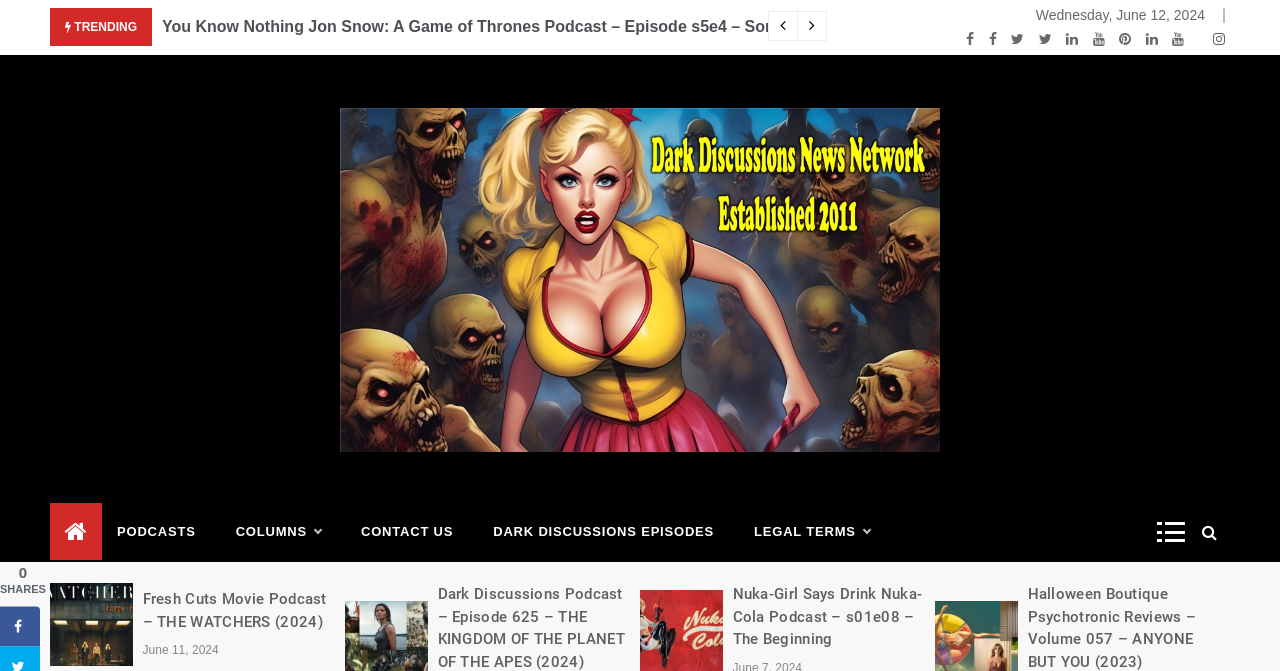Highlight the bounding box coordinates of the region I should click on to meet the following instruction: "Click the TRENDING button".

[0.058, 0.03, 0.107, 0.051]